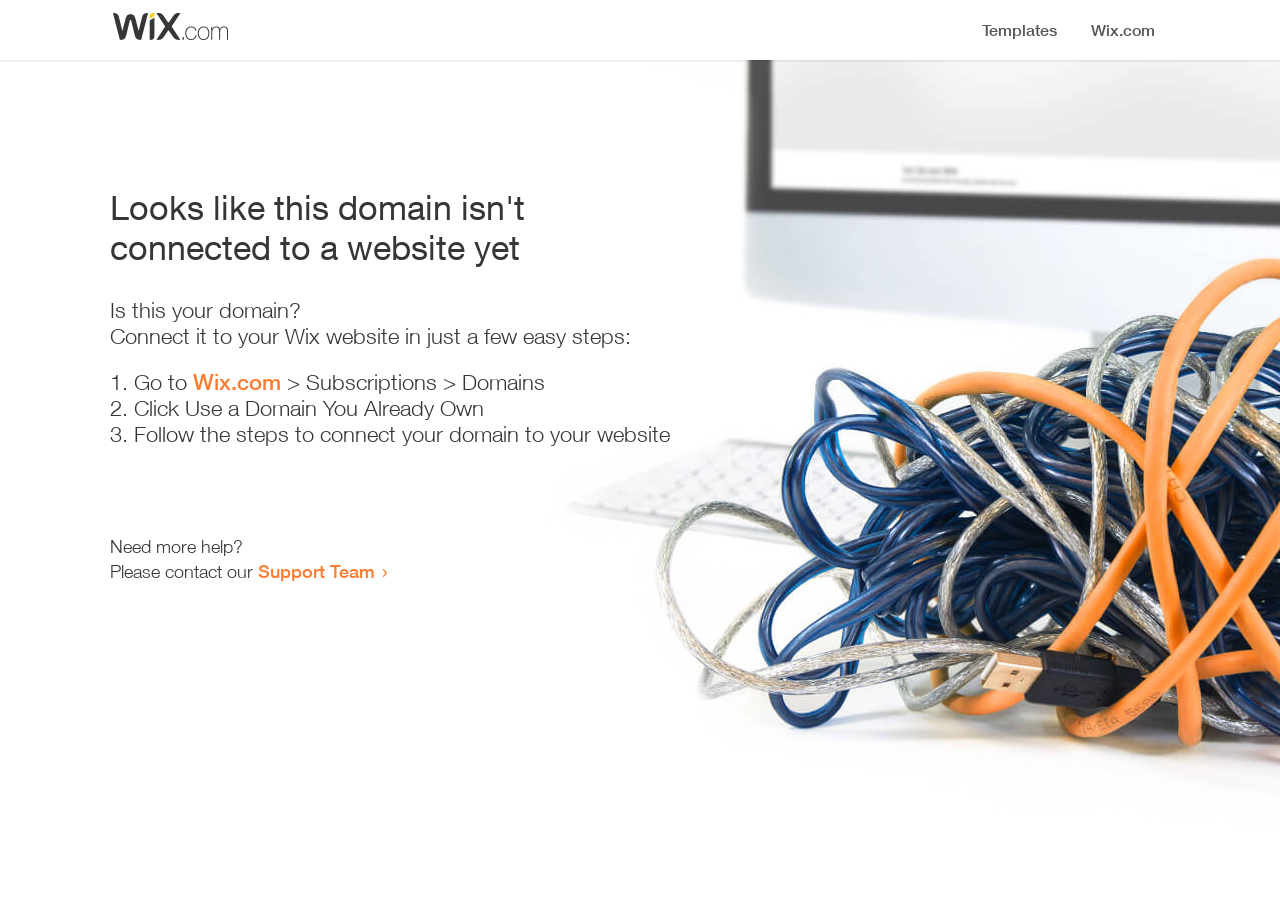Please analyze the image and give a detailed answer to the question:
What is the status of the domain?

Based on the heading 'Looks like this domain isn't connected to a website yet', it is clear that the domain is not connected to a website.